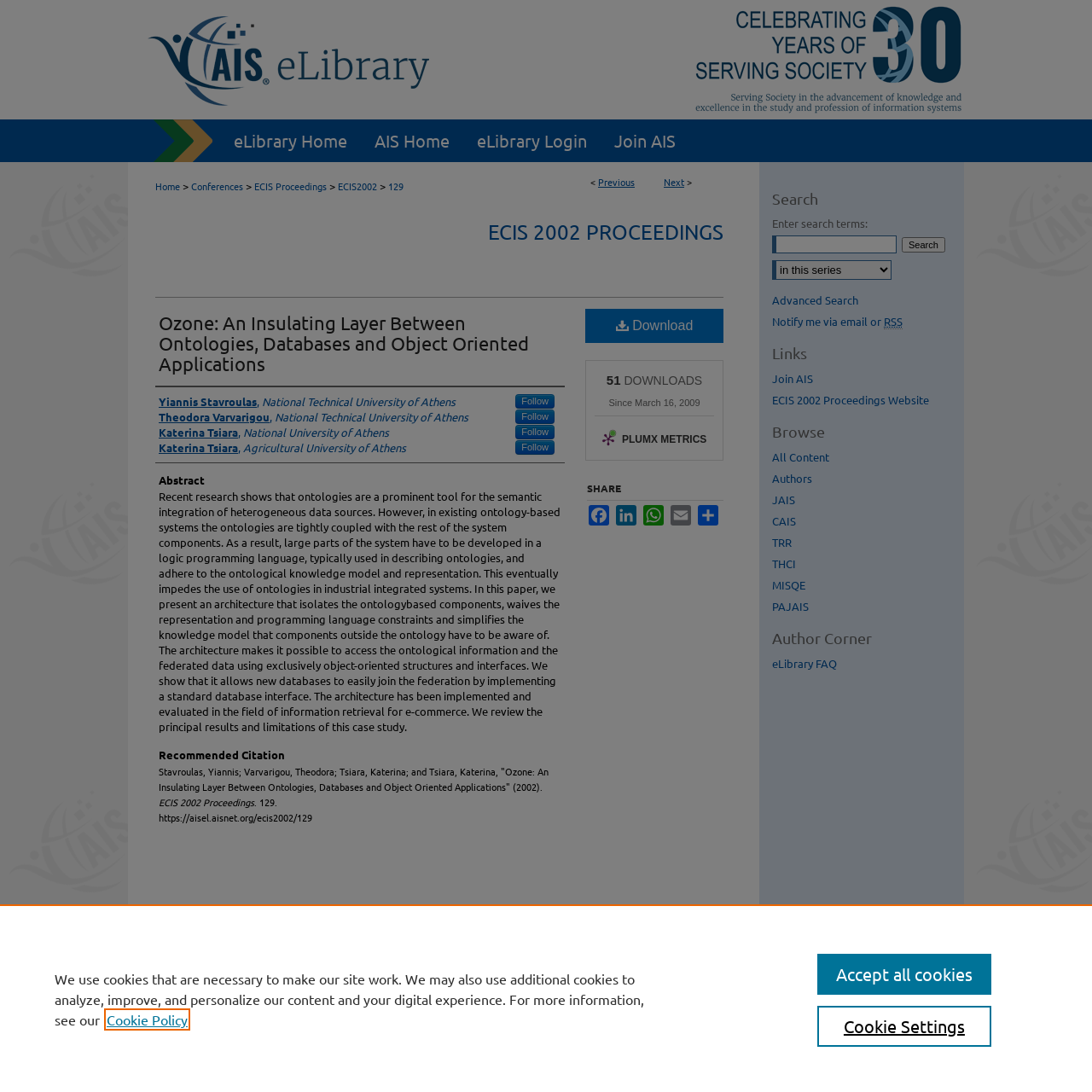Determine the bounding box coordinates of the clickable element to achieve the following action: 'Search for something'. Provide the coordinates as four float values between 0 and 1, formatted as [left, top, right, bottom].

[0.707, 0.215, 0.821, 0.232]